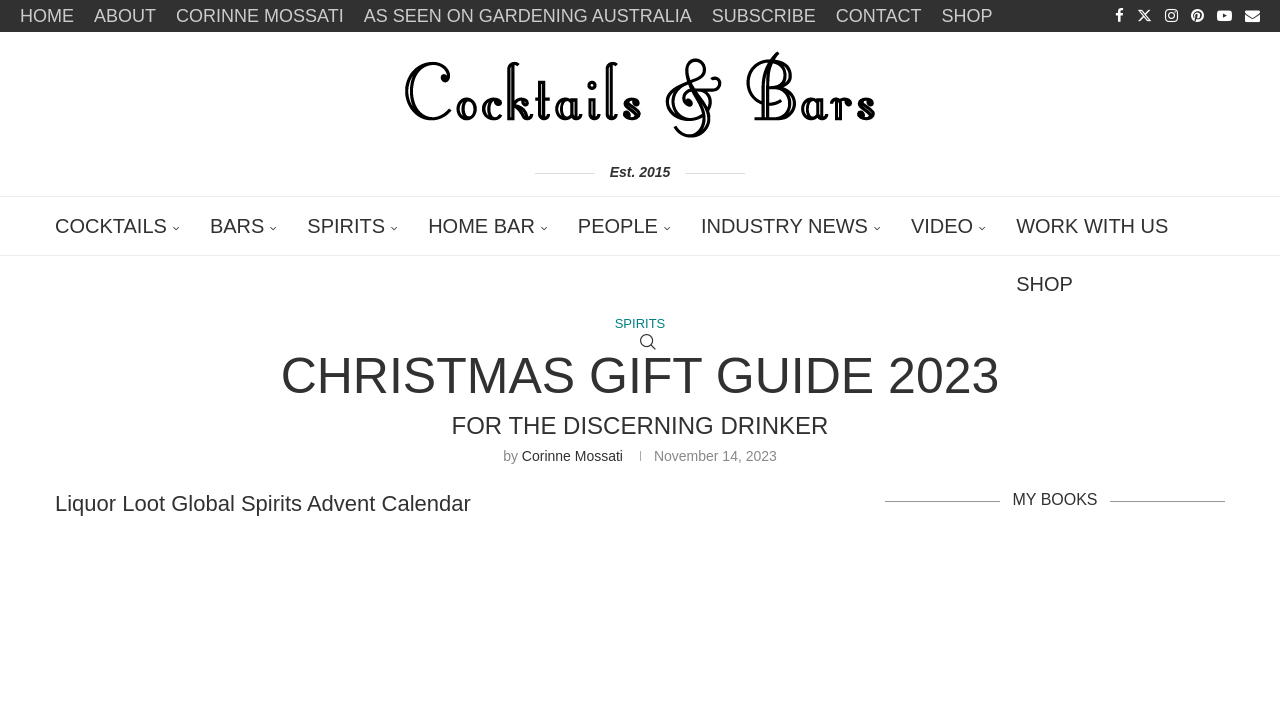Specify the bounding box coordinates of the area that needs to be clicked to achieve the following instruction: "view Corinne Mossati's profile".

[0.408, 0.633, 0.487, 0.655]